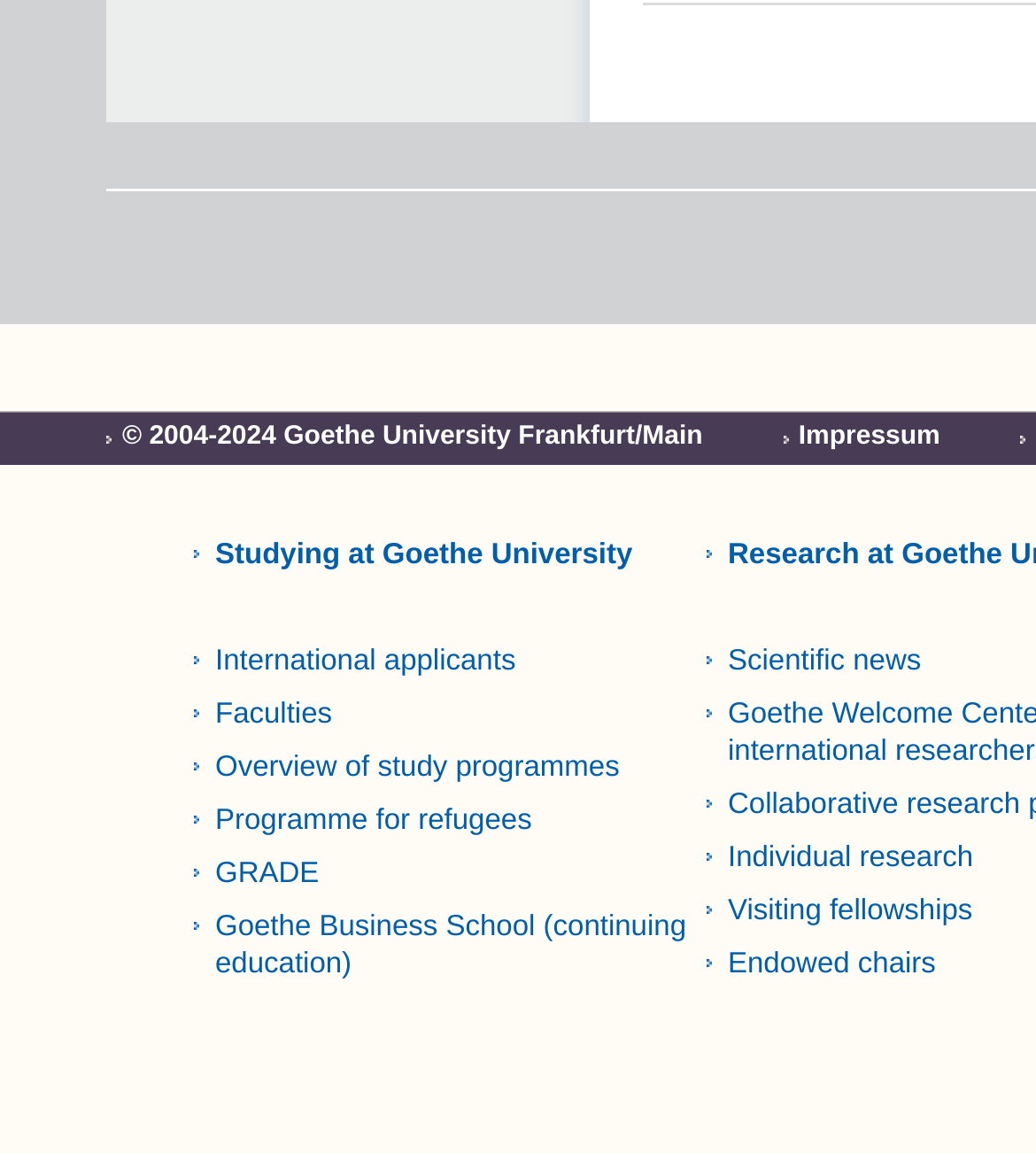Determine the coordinates of the bounding box that should be clicked to complete the instruction: "Read scientific news". The coordinates should be represented by four float numbers between 0 and 1: [left, top, right, bottom].

[0.703, 0.56, 0.889, 0.588]